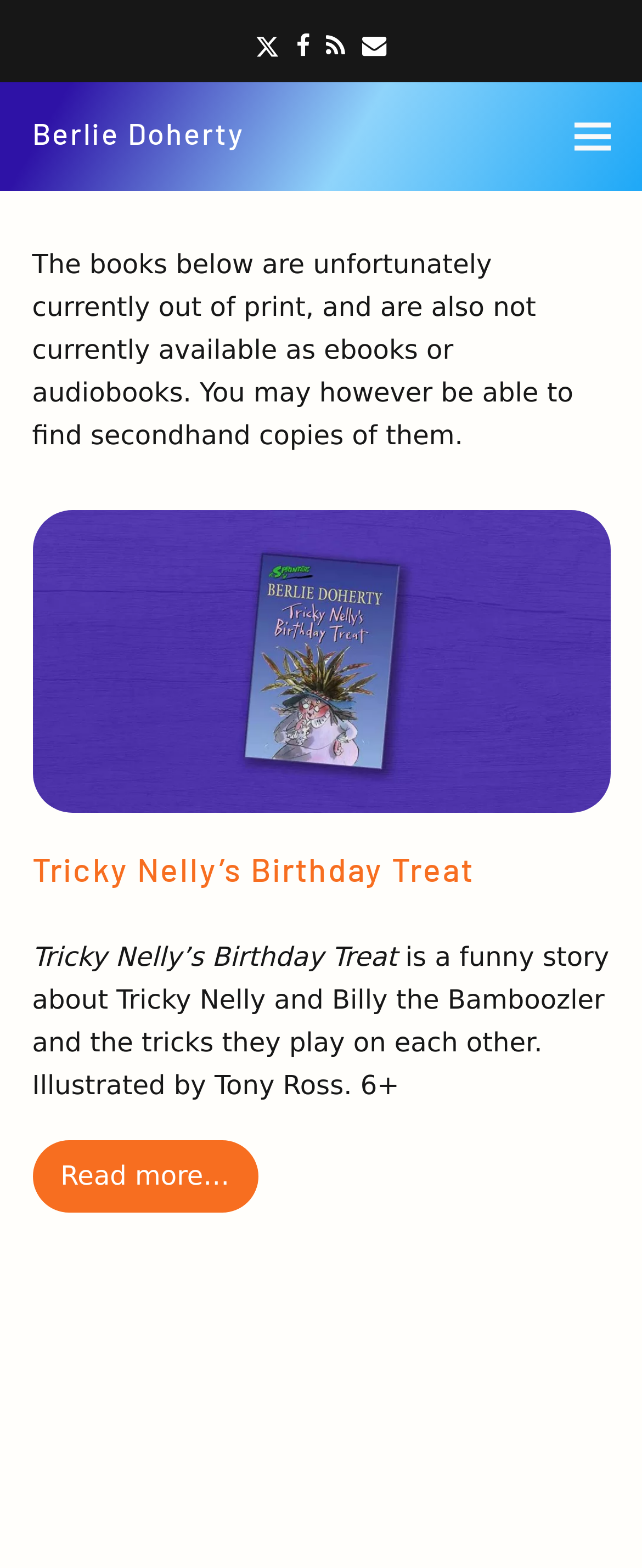Respond to the question below with a single word or phrase: What is the age range for the book 'Tricky Nelly’s Birthday Treat'?

6+